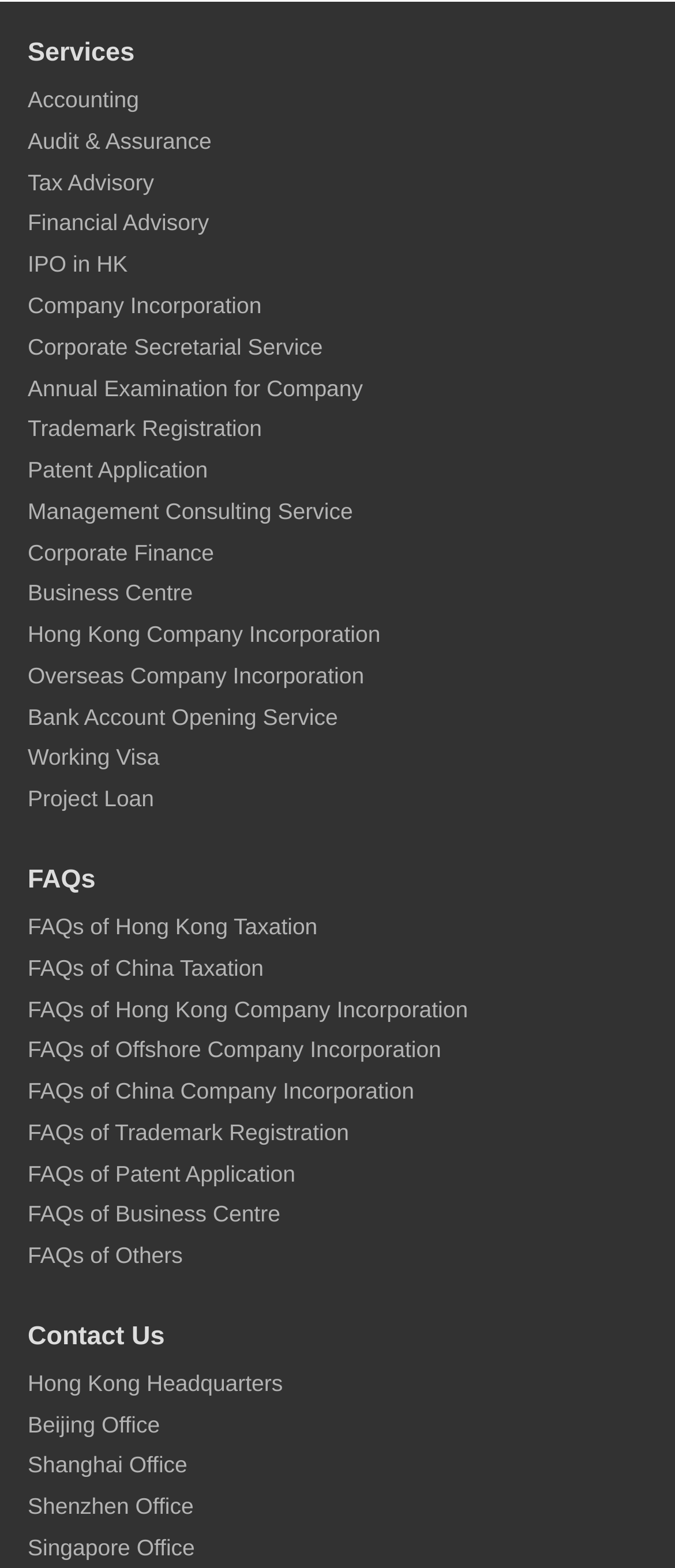Specify the bounding box coordinates of the area that needs to be clicked to achieve the following instruction: "Learn about Company Incorporation".

[0.041, 0.186, 0.388, 0.203]